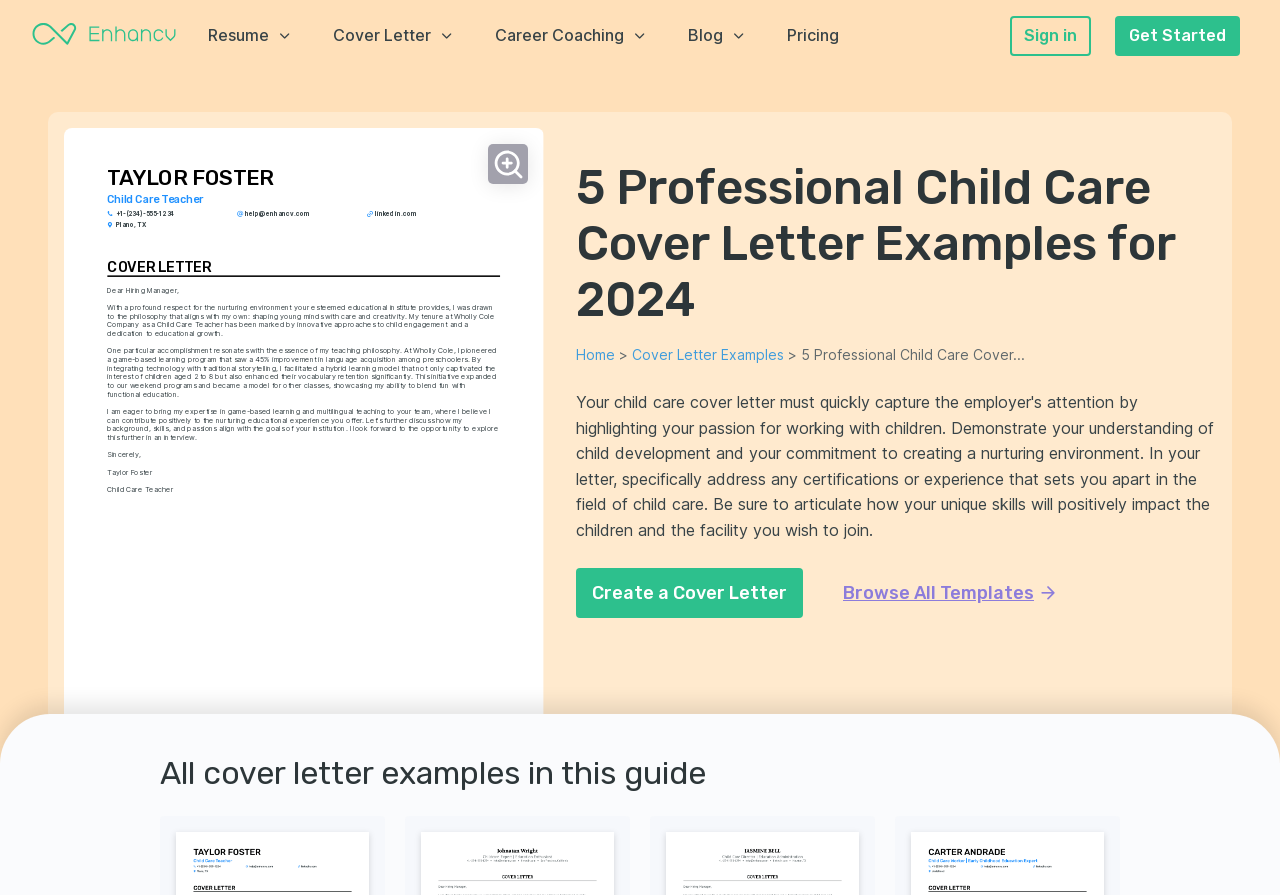Identify the bounding box coordinates of the area that should be clicked in order to complete the given instruction: "Create a Cover Letter". The bounding box coordinates should be four float numbers between 0 and 1, i.e., [left, top, right, bottom].

[0.45, 0.634, 0.627, 0.69]